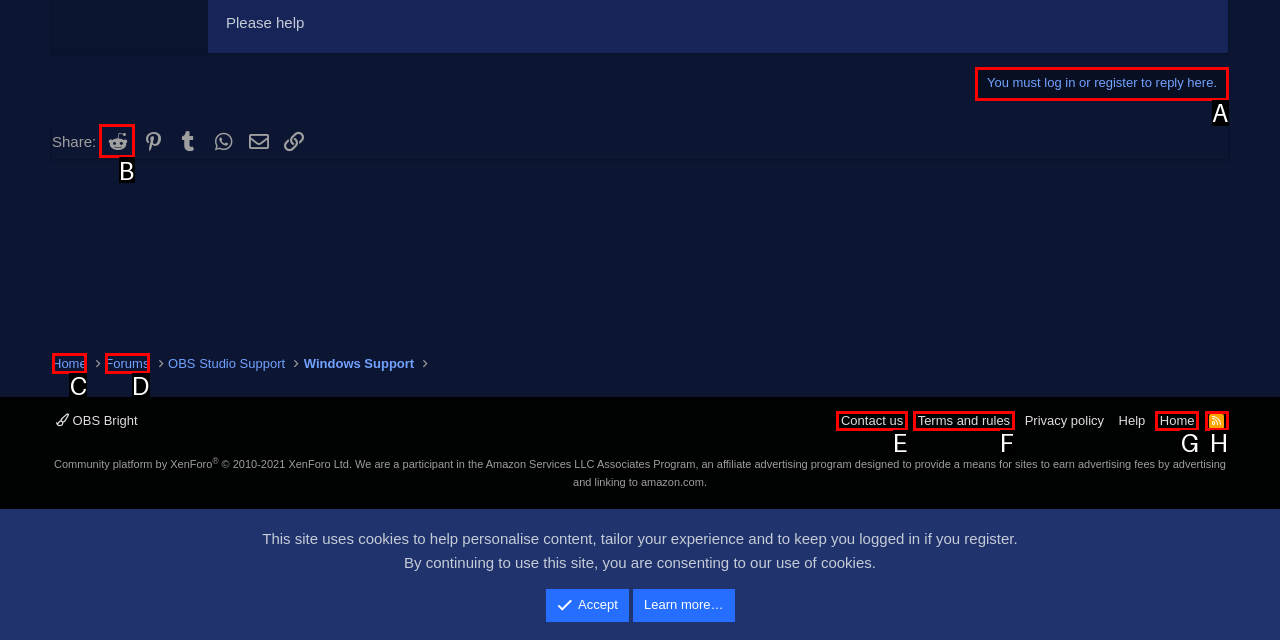Which HTML element among the options matches this description: Terms & Conditions? Answer with the letter representing your choice.

None